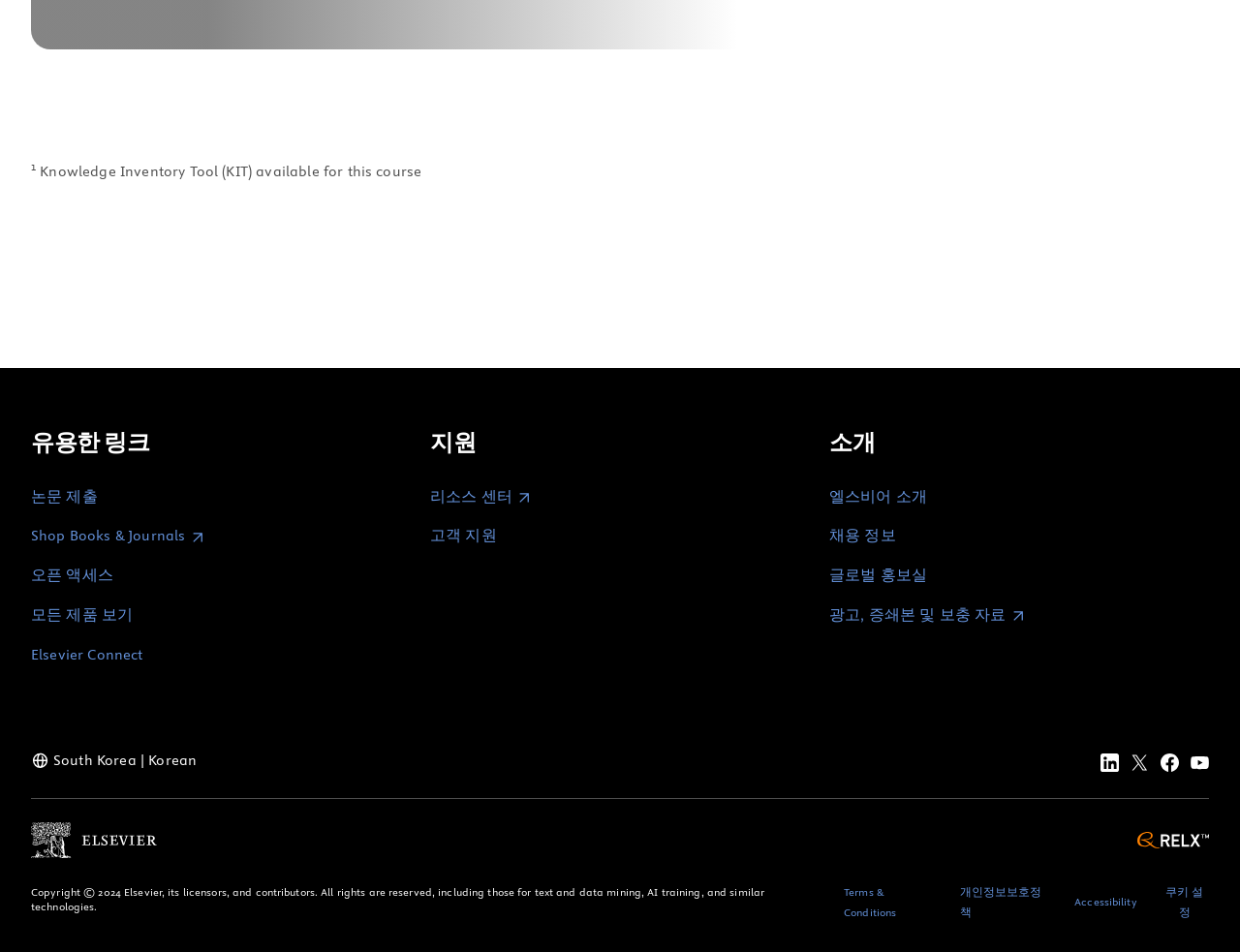What is the copyright year of the webpage?
Based on the screenshot, respond with a single word or phrase.

2024